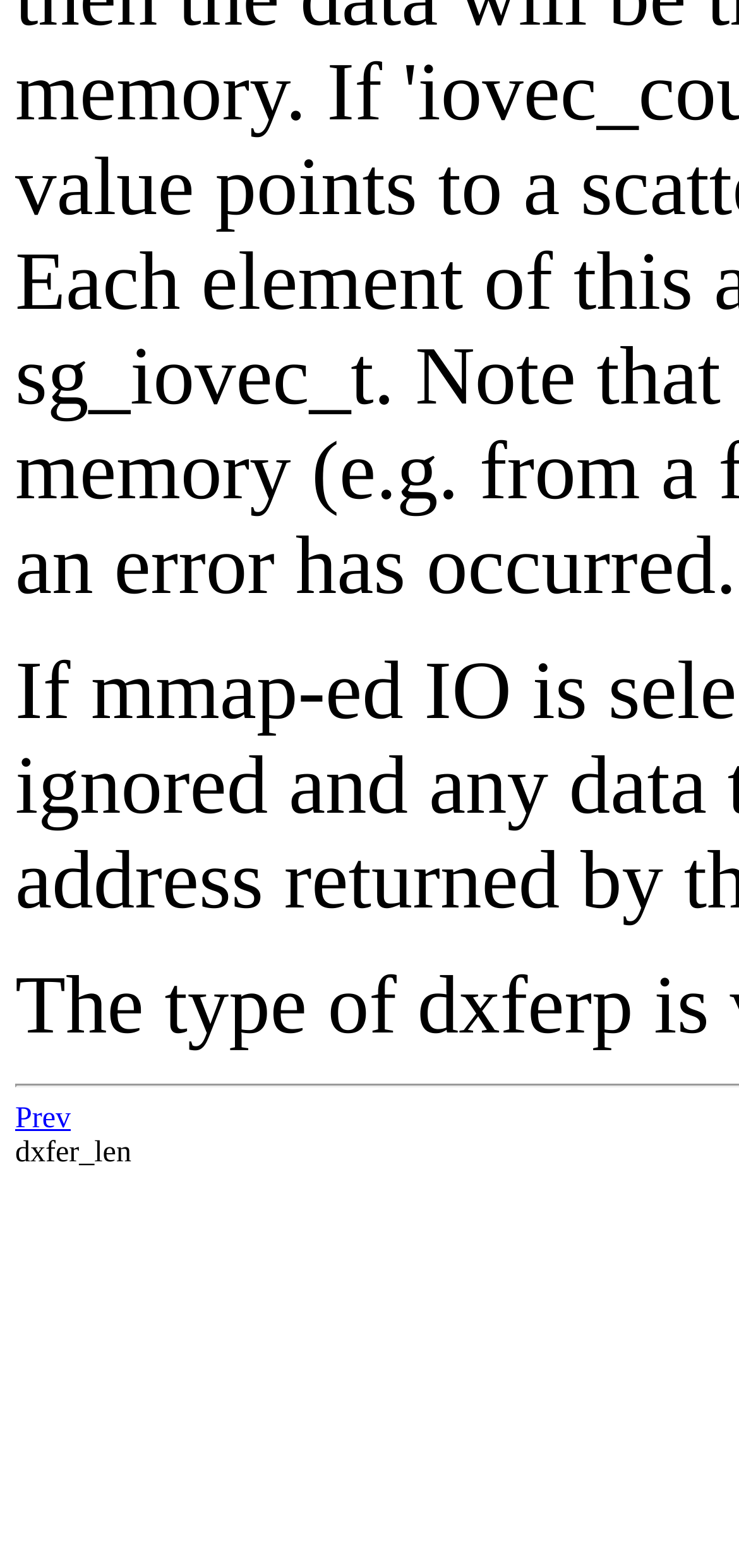Using the provided element description "Prev", determine the bounding box coordinates of the UI element.

[0.021, 0.703, 0.096, 0.724]